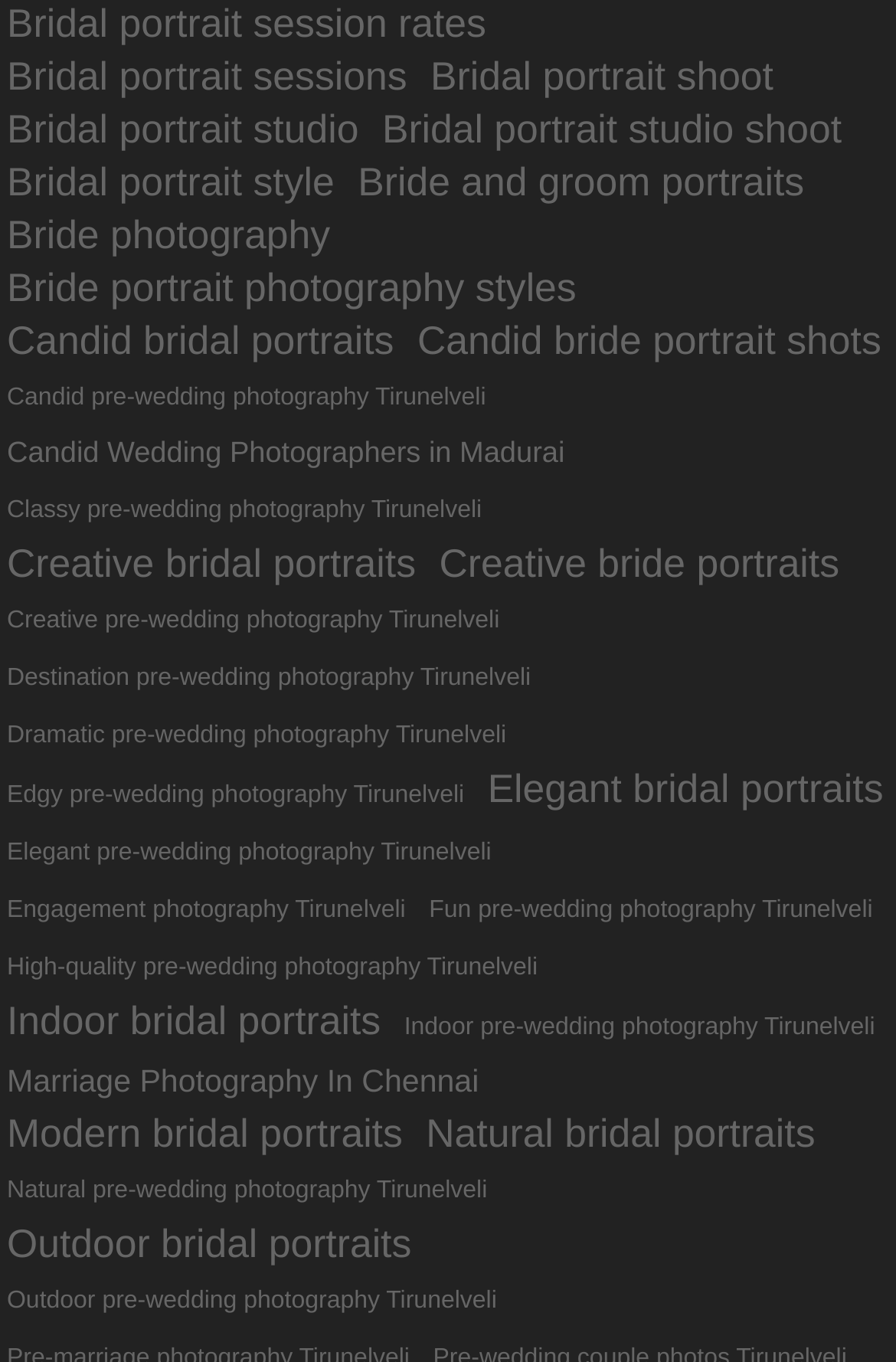Find and specify the bounding box coordinates that correspond to the clickable region for the instruction: "Explore Candid bride portrait shots".

[0.458, 0.233, 0.991, 0.268]